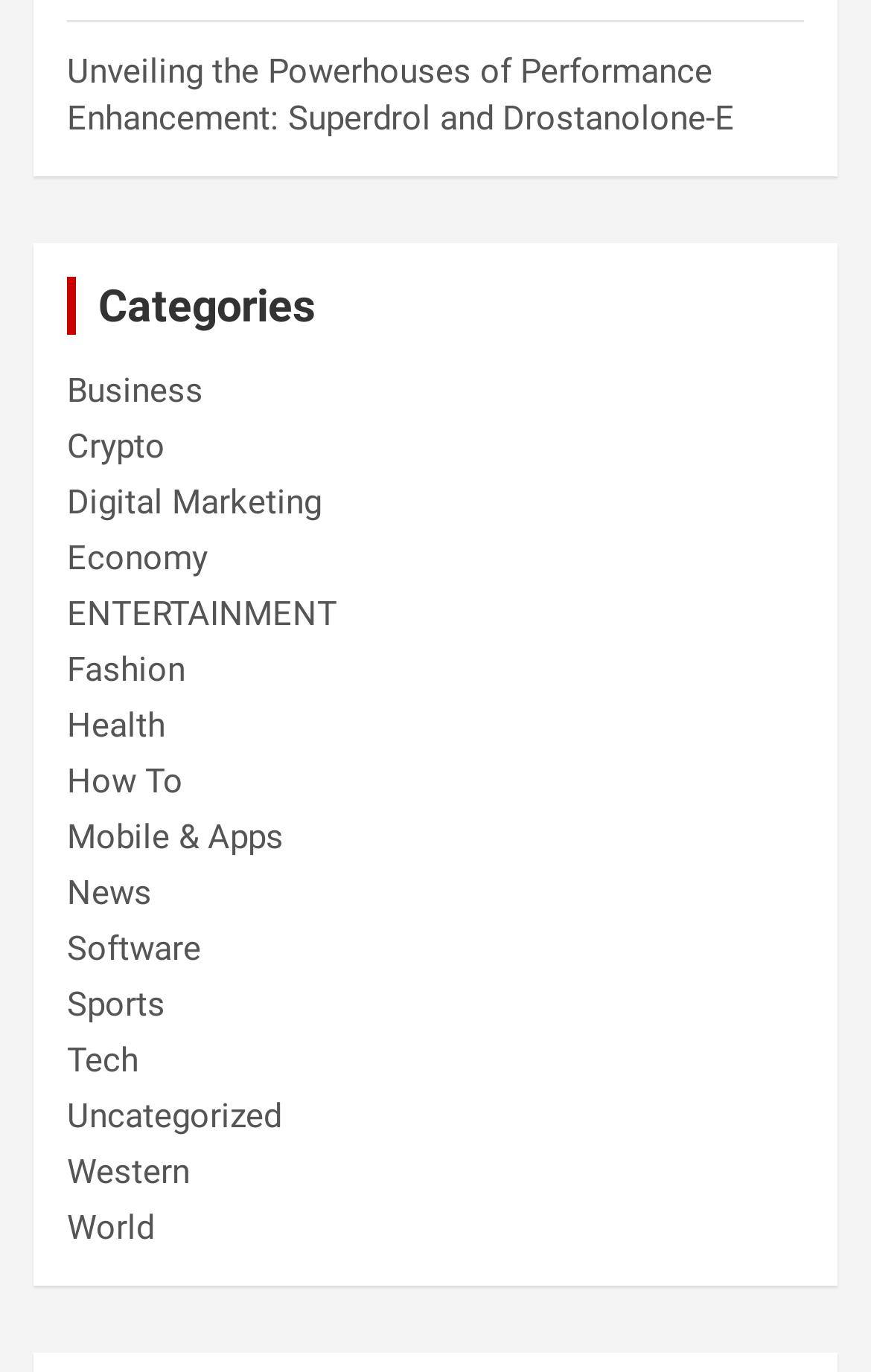Please identify the bounding box coordinates of the area I need to click to accomplish the following instruction: "Explore the 'Health' section".

[0.077, 0.514, 0.19, 0.543]